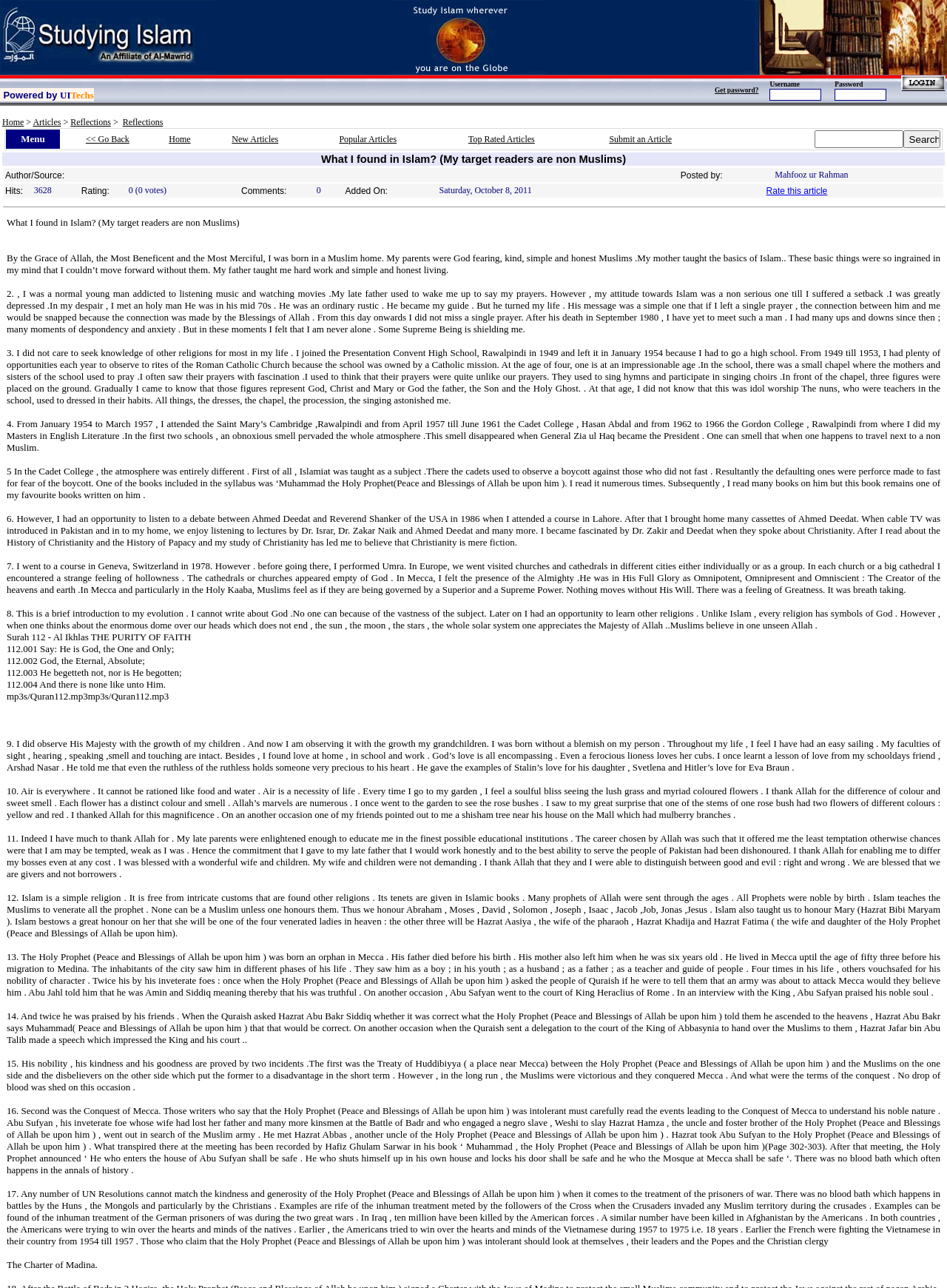How many hits has the article received?
Kindly offer a comprehensive and detailed response to the question.

According to the article's metadata, it has received 3628 hits, which suggests that it has been viewed or accessed by a significant number of users on the website.